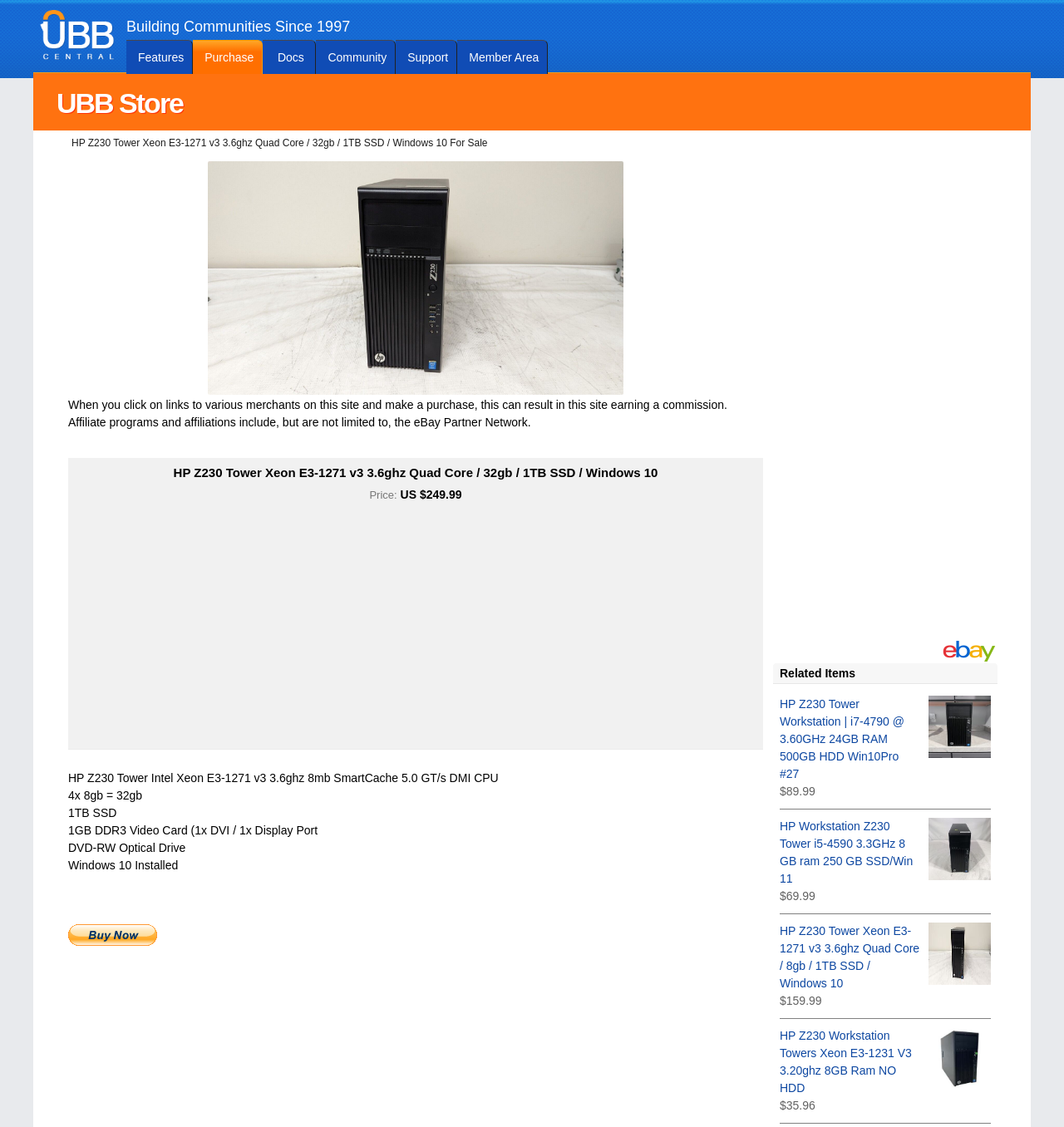Determine the bounding box coordinates of the section I need to click to execute the following instruction: "View HP Z230 Tower Xeon E3-1271 v3 3.6ghz Quad Core / 32gb / 1TB SSD / Windows 10 details". Provide the coordinates as four float numbers between 0 and 1, i.e., [left, top, right, bottom].

[0.194, 0.338, 0.588, 0.35]